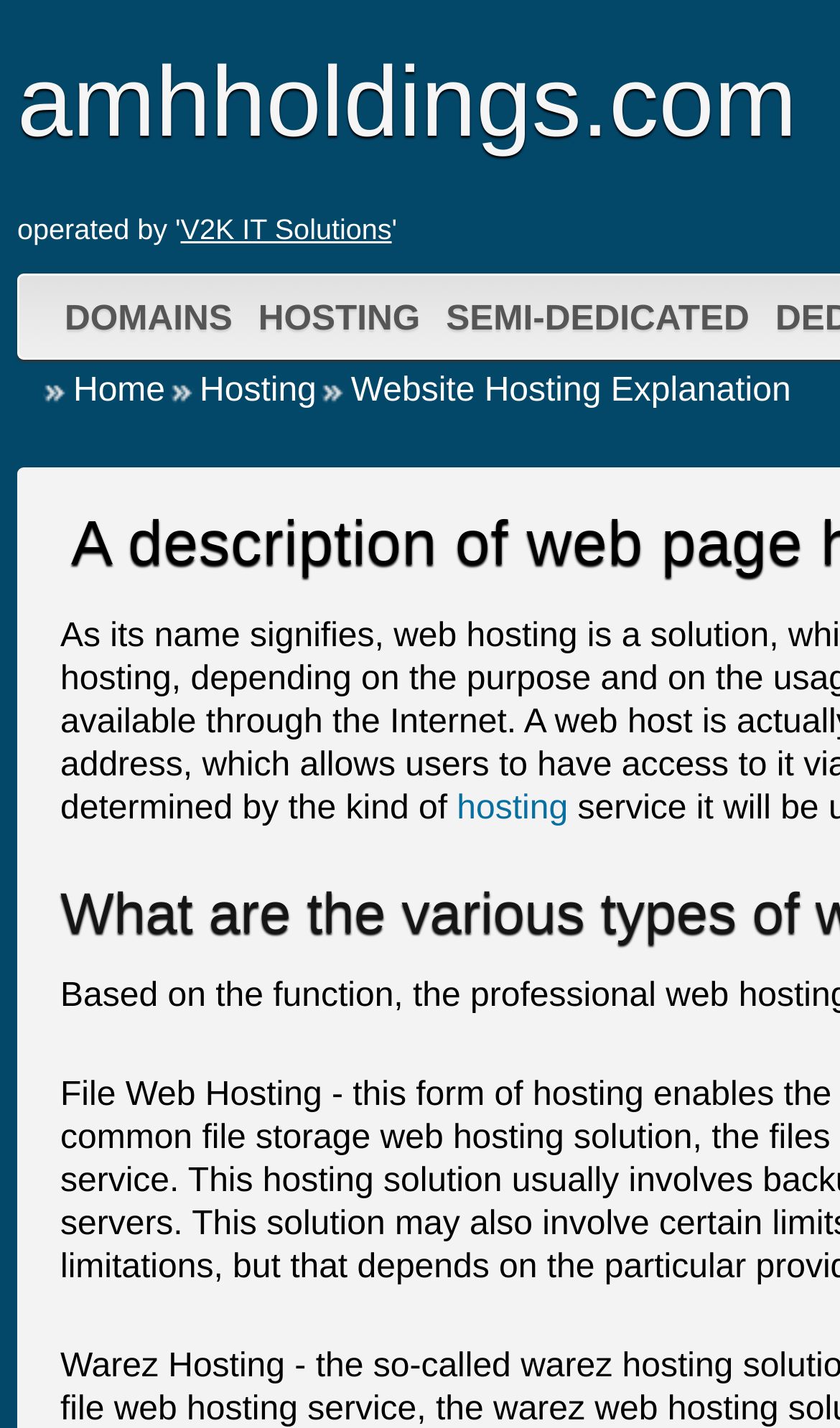Write an extensive caption that covers every aspect of the webpage.

The webpage is about website hosting, with a focus on explaining the different types of hosting and helping users choose a suitable hosting distributor. 

At the top, there are four links: "V2K IT Solutions", "DOMAINS", "HOSTING", and "SEMI-DEDICATED", which are positioned horizontally and take up about half of the screen width. 

Below these links, there are two more links, "Home" and "Hosting", which are aligned to the left. 

To the right of these links, there is a static text "Website Hosting Explanation" that spans almost the entire width of the screen. 

Further down, there is another link "hosting" positioned below the "Website Hosting Explanation" text, slightly to the right of center.